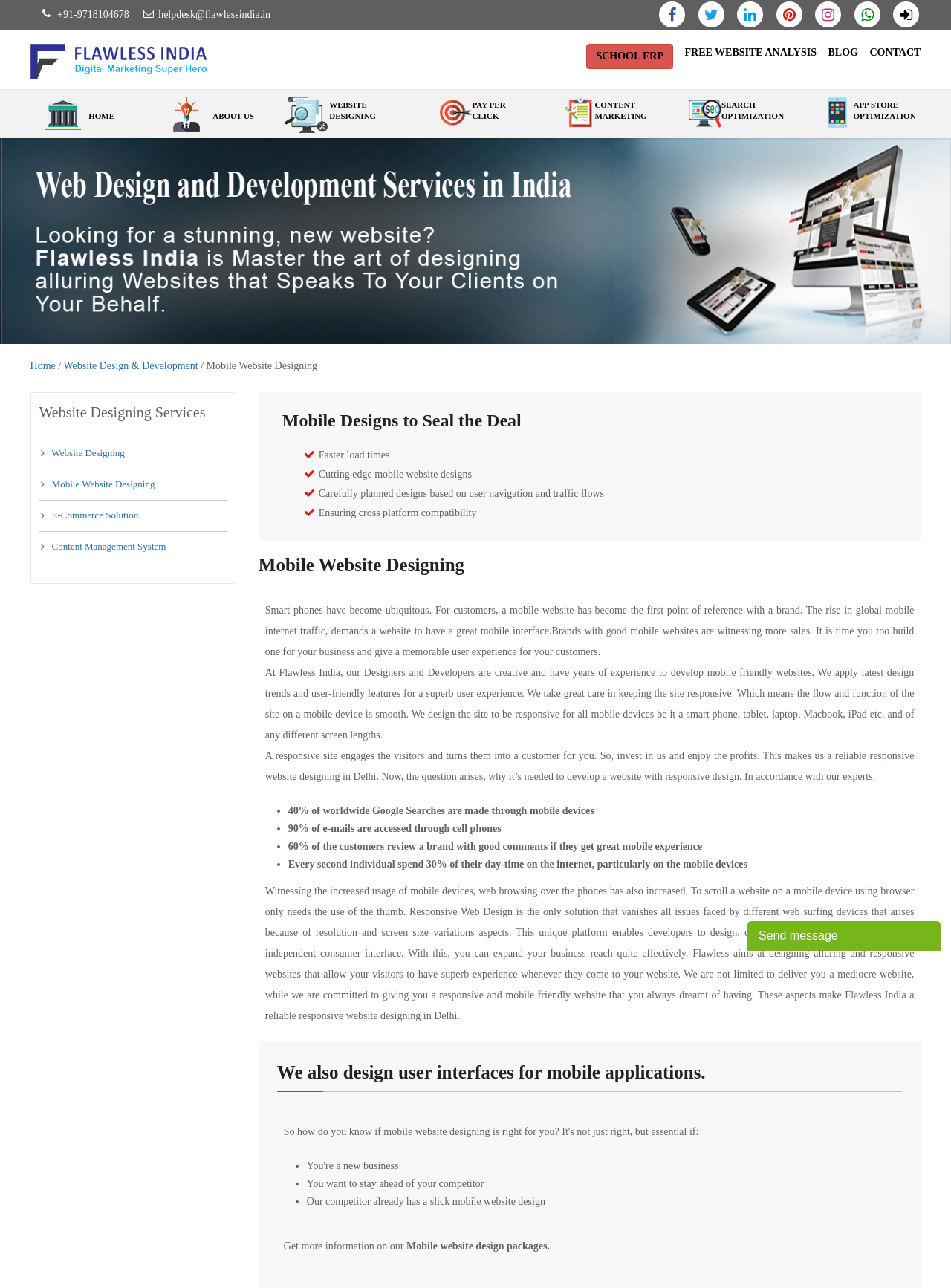What is the third menu item?
Based on the visual details in the image, please answer the question thoroughly.

I looked at the menu items on the top of the webpage and counted them. The third menu item is 'Website Designing'.